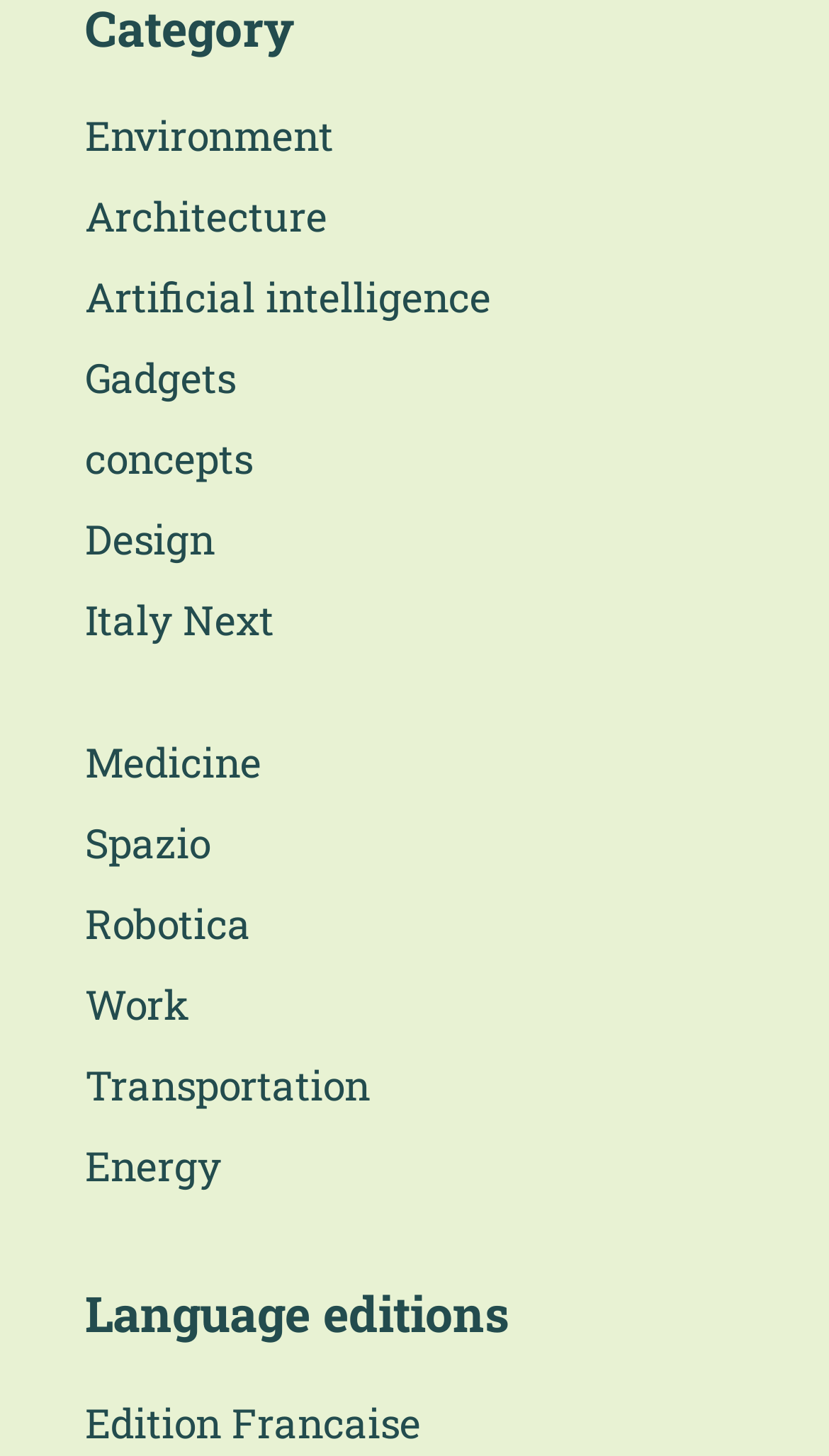Give a one-word or short phrase answer to this question: 
What is the first link in the FOOTER 2 WIDGET?

Environment